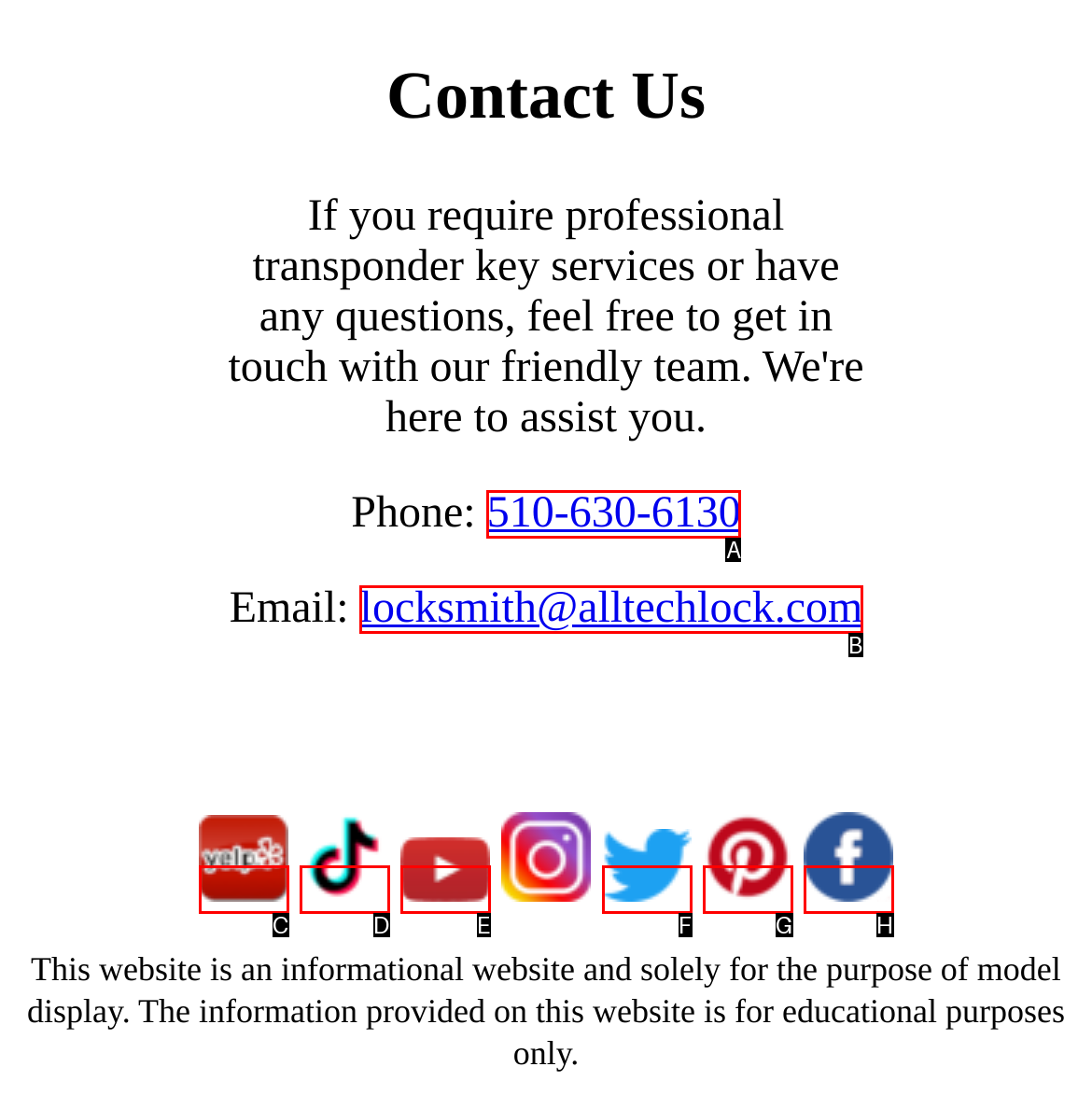Match the option to the description: locksmith@alltechlock.com
State the letter of the correct option from the available choices.

B